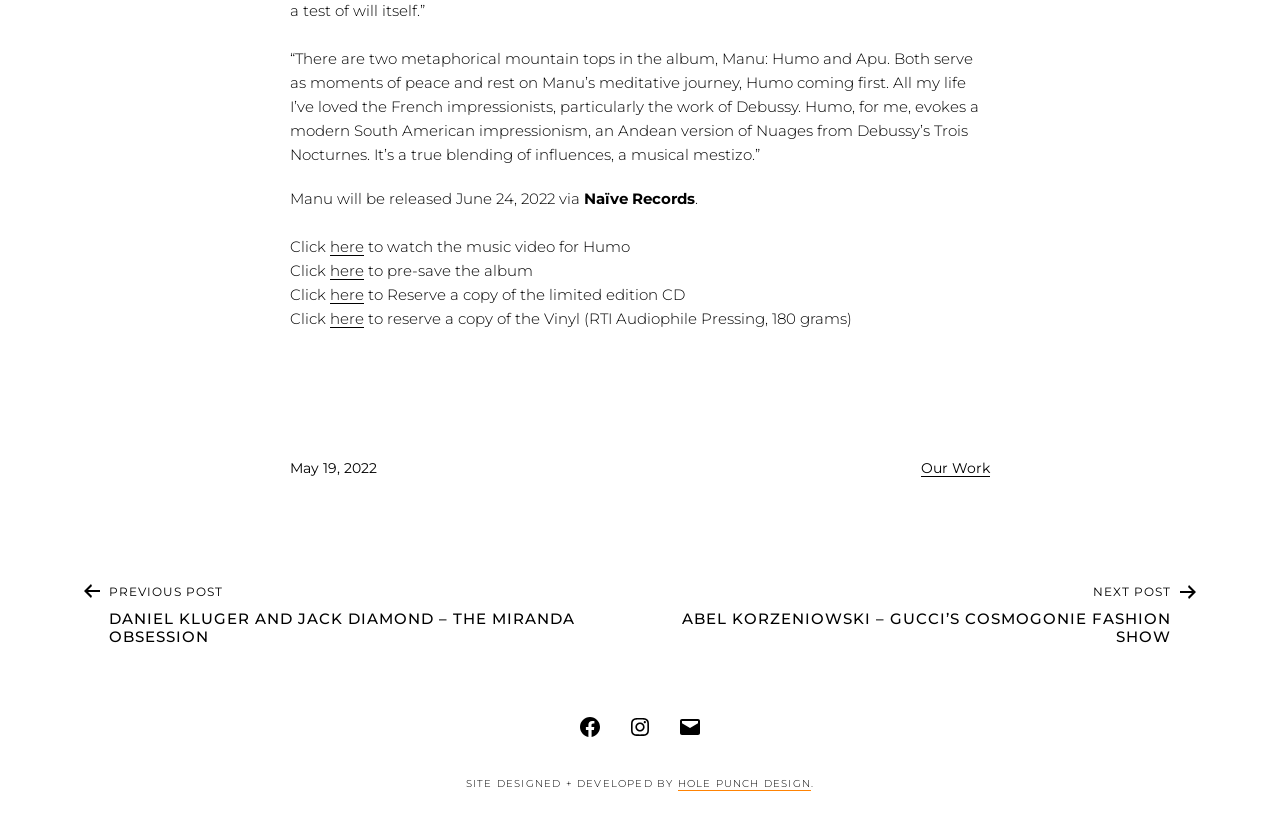Please answer the following question using a single word or phrase: 
What is the name of the designer of the website?

HOLE PUNCH DESIGN